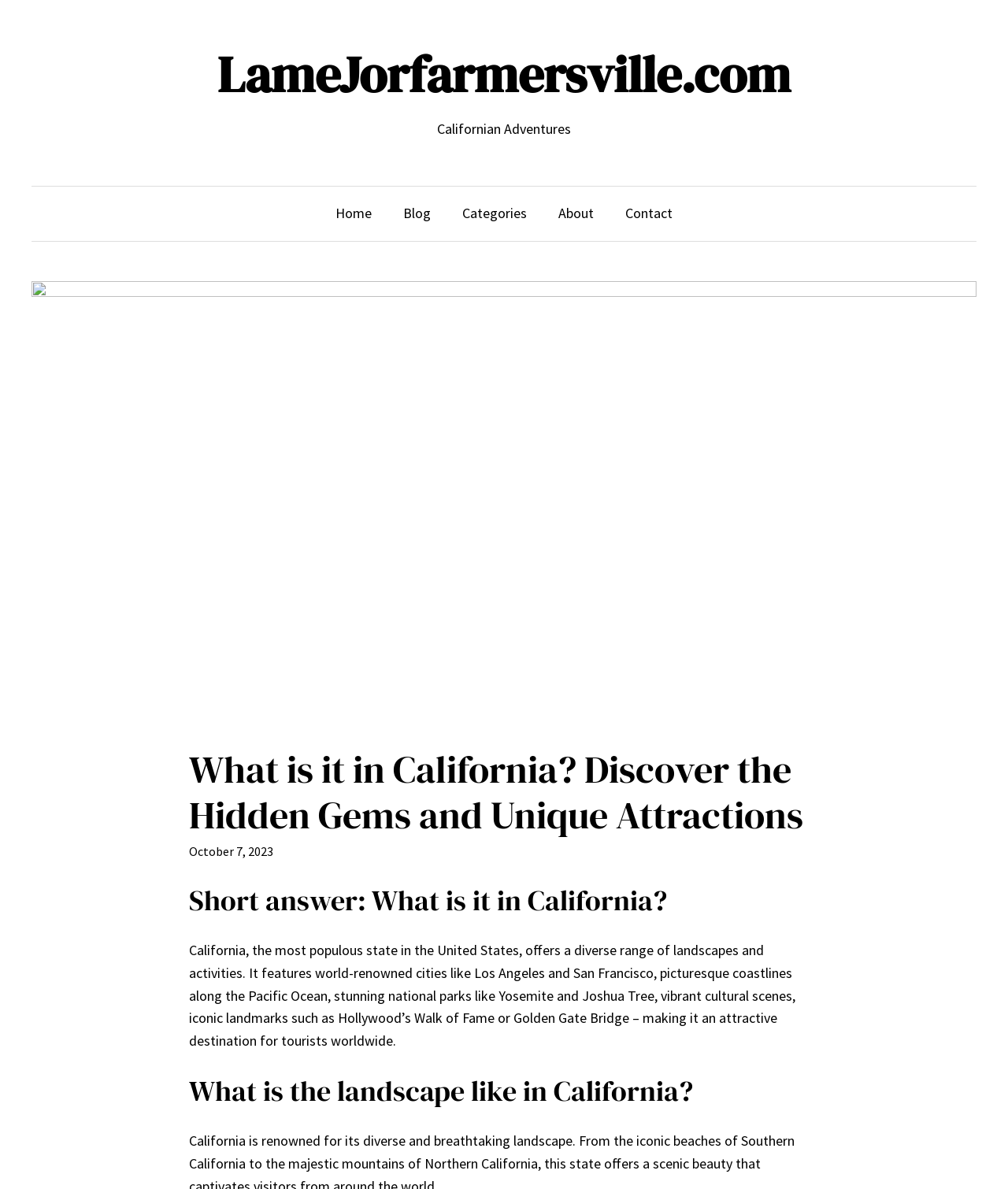Identify and provide the text content of the webpage's primary headline.

What is it in California? Discover the Hidden Gems and Unique Attractions